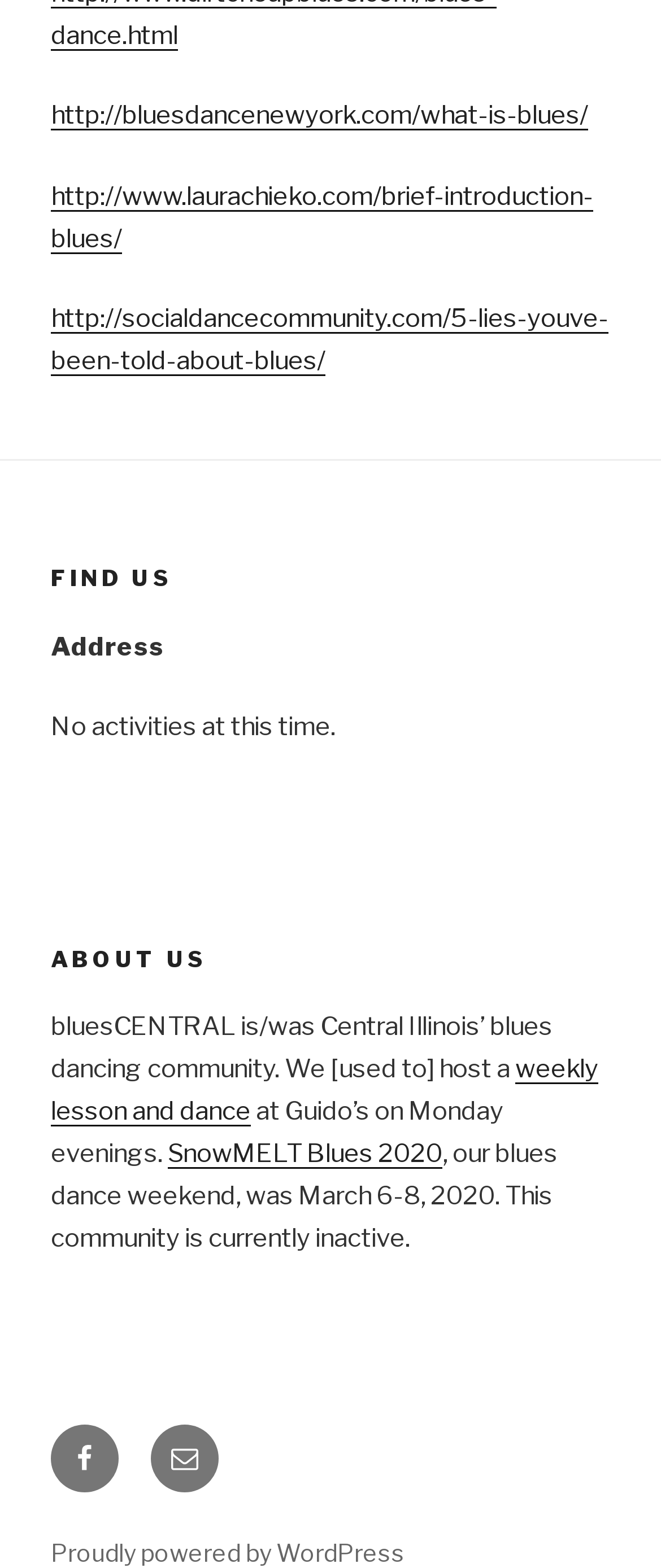Locate the bounding box of the UI element described by: "Facebook" in the given webpage screenshot.

[0.077, 0.909, 0.179, 0.952]